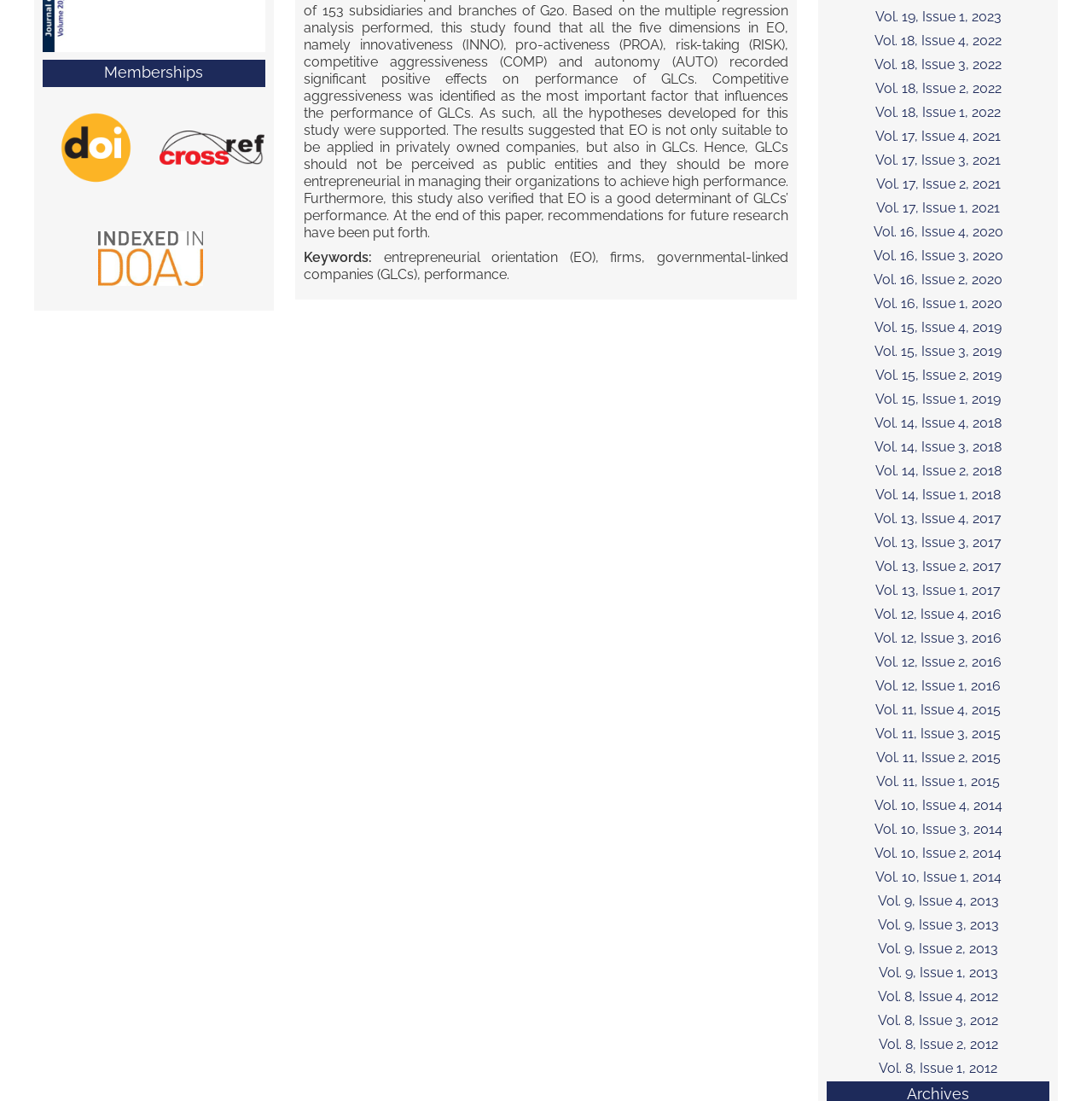Identify the bounding box of the HTML element described as: "Vol. 11, Issue 2, 2015".

[0.757, 0.678, 0.961, 0.699]